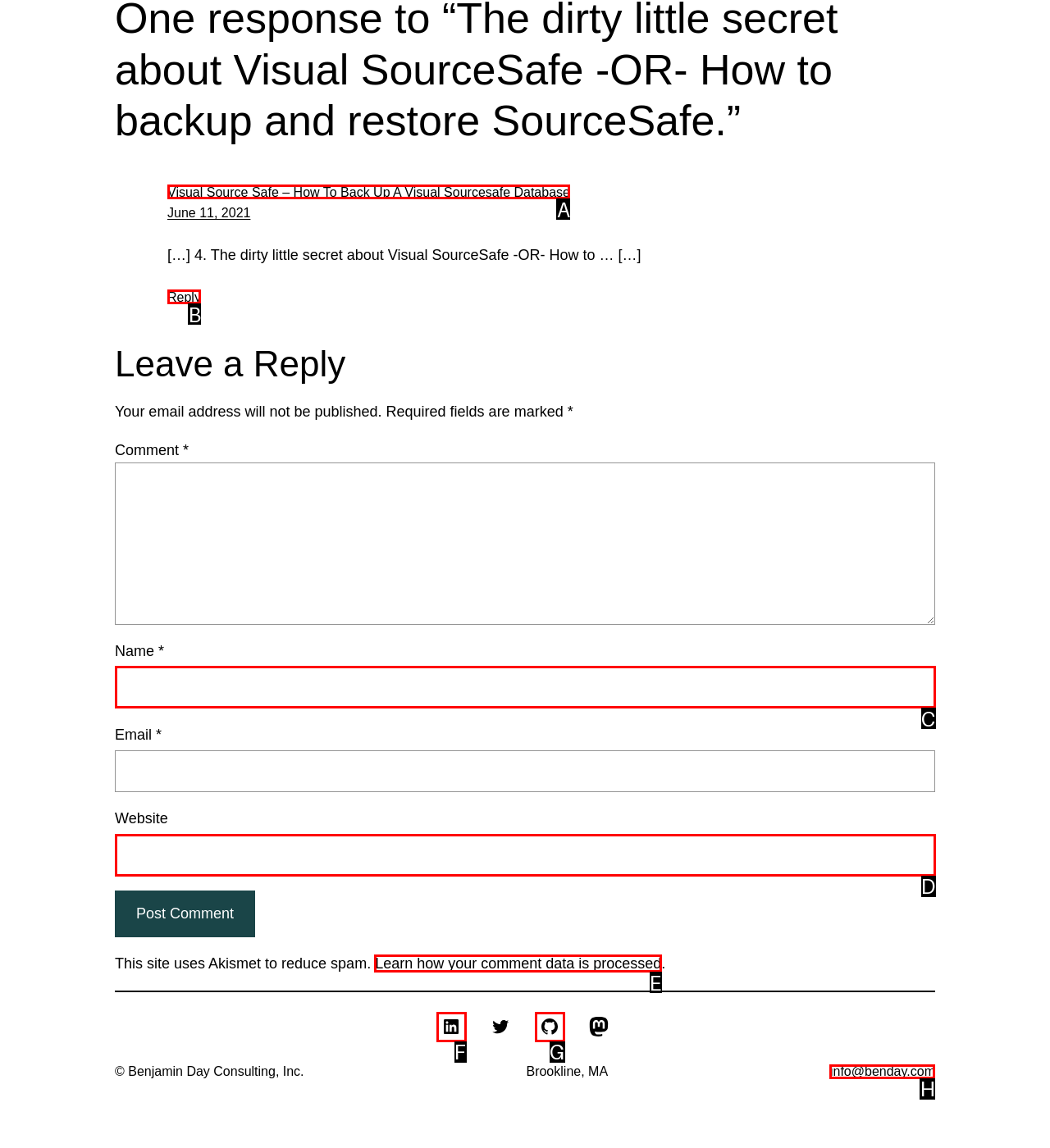Specify which element within the red bounding boxes should be clicked for this task: Click the 'Learn how your comment data is processed' link Respond with the letter of the correct option.

E